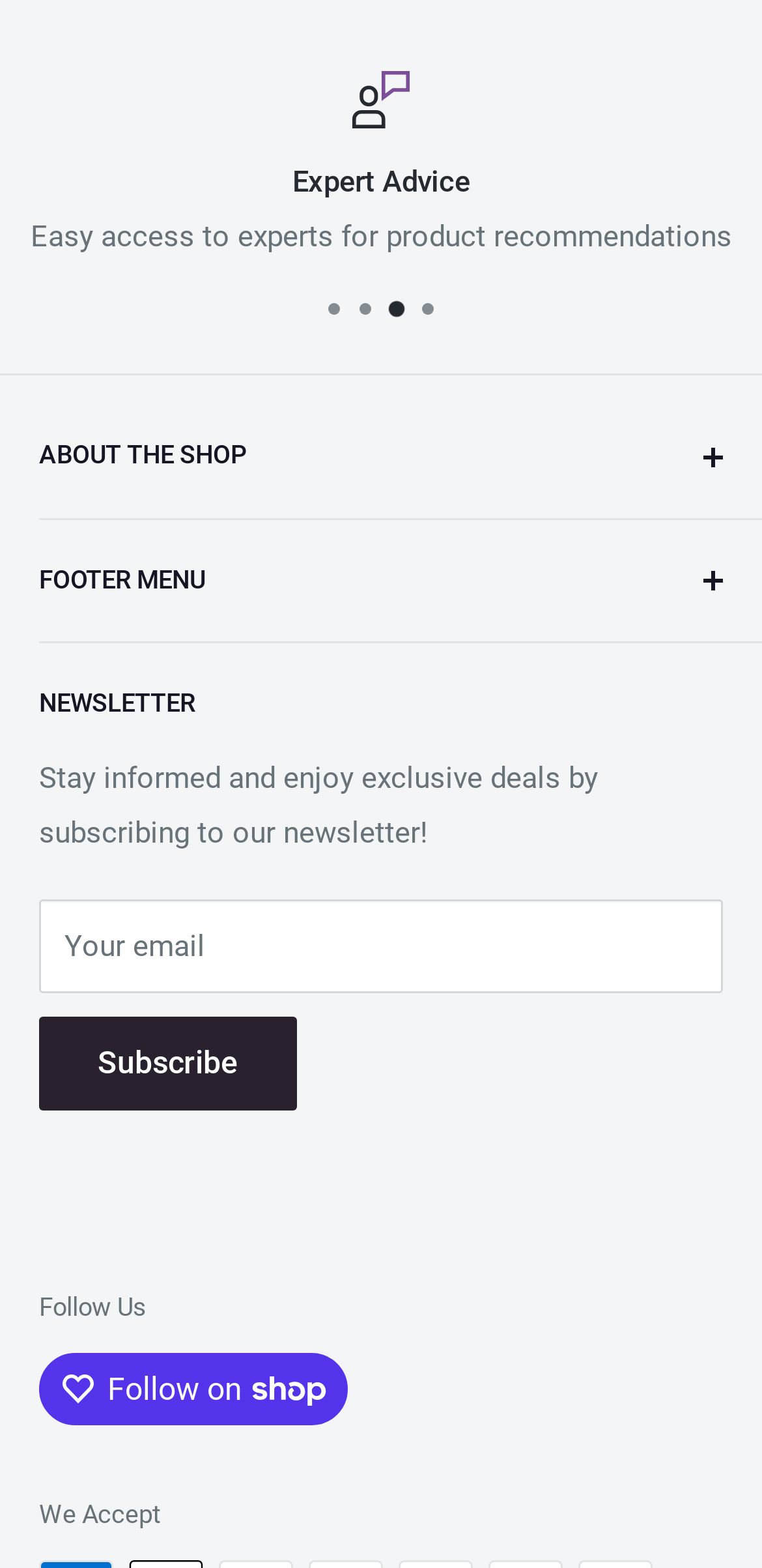Refer to the image and offer a detailed explanation in response to the question: What is the purpose of the 'Follow on Shop' button?

The 'Follow on Shop' button is located next to the 'Follow Us' text and an image of a shop, which suggests that it is used to follow the shop's social media or online presence.